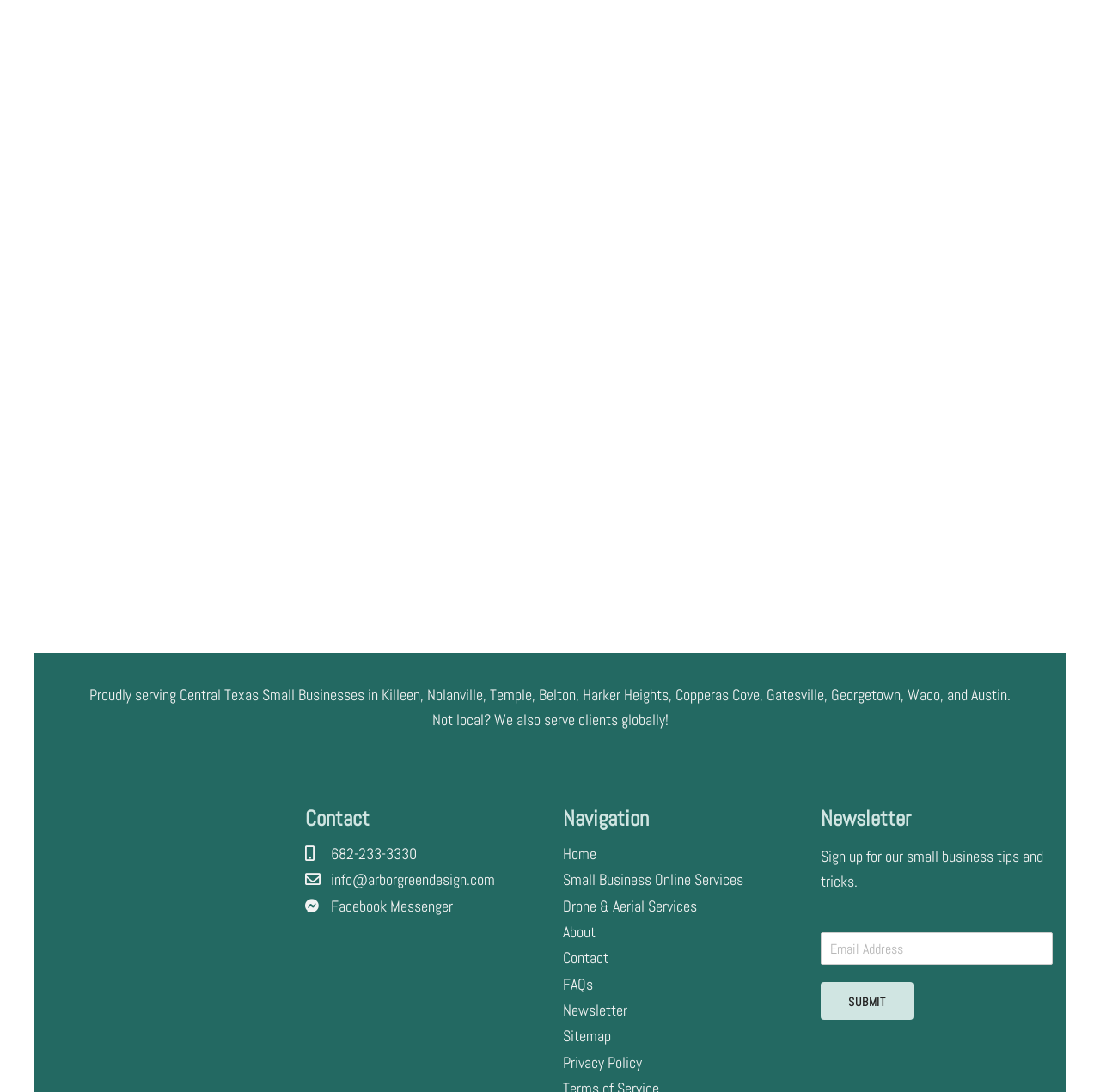What is the purpose of the newsletter?
Please use the visual content to give a single word or phrase answer.

Small business tips and tricks